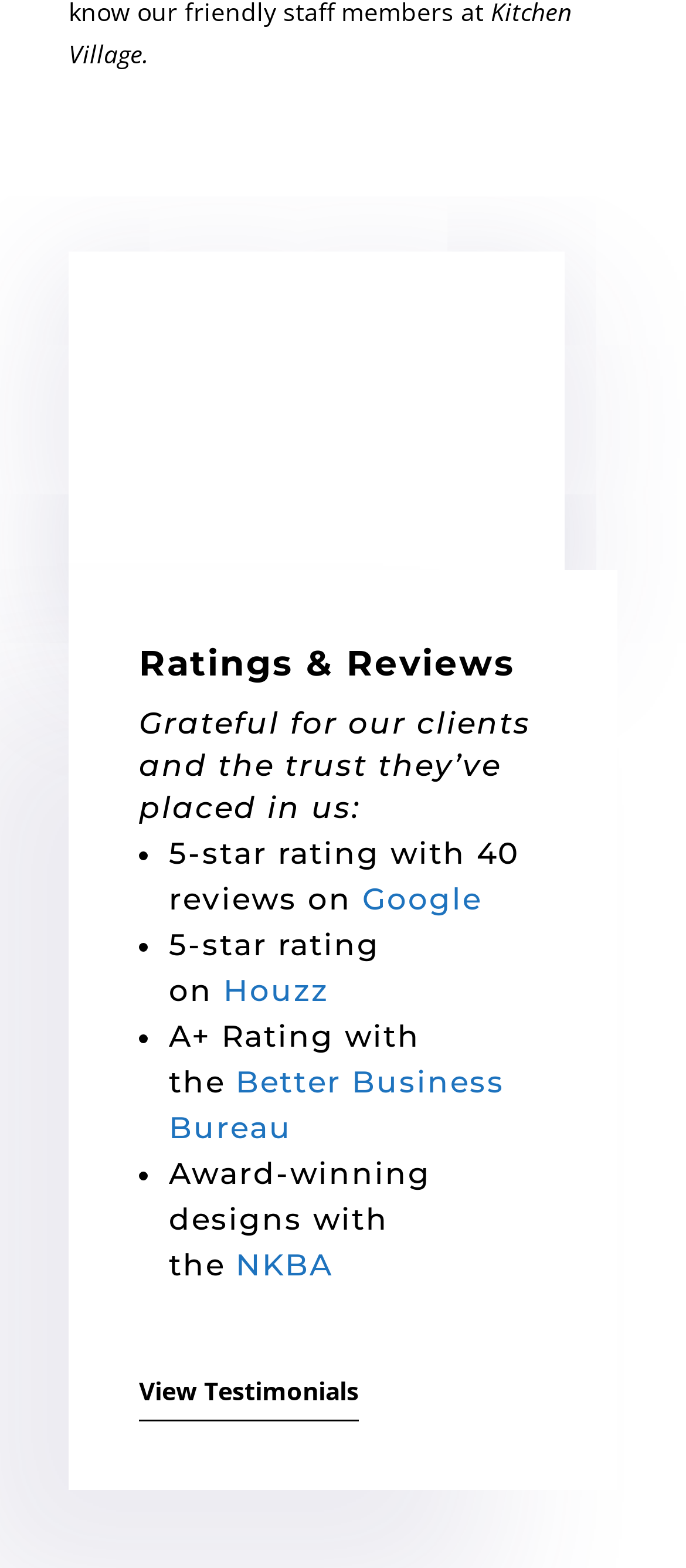Using the description "Better Business Bureau", locate and provide the bounding box of the UI element.

[0.246, 0.679, 0.736, 0.73]